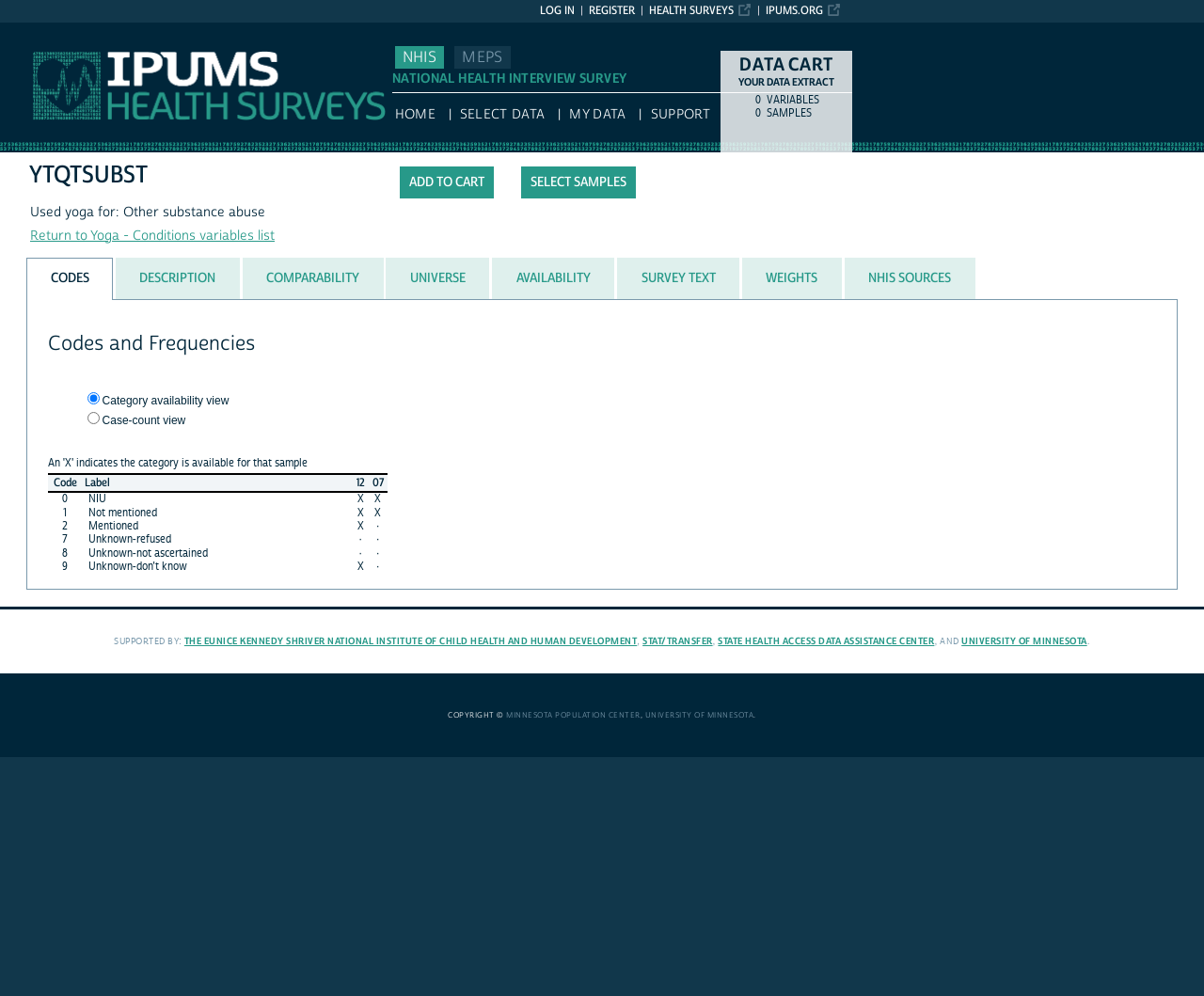What is the function of the button at coordinates [0.332, 0.167, 0.41, 0.199]?
Give a detailed response to the question by analyzing the screenshot.

I found the answer by looking at the button element with the text 'ADD TO CART' at coordinates [0.332, 0.167, 0.41, 0.199]. The button is used to add items to the cart.